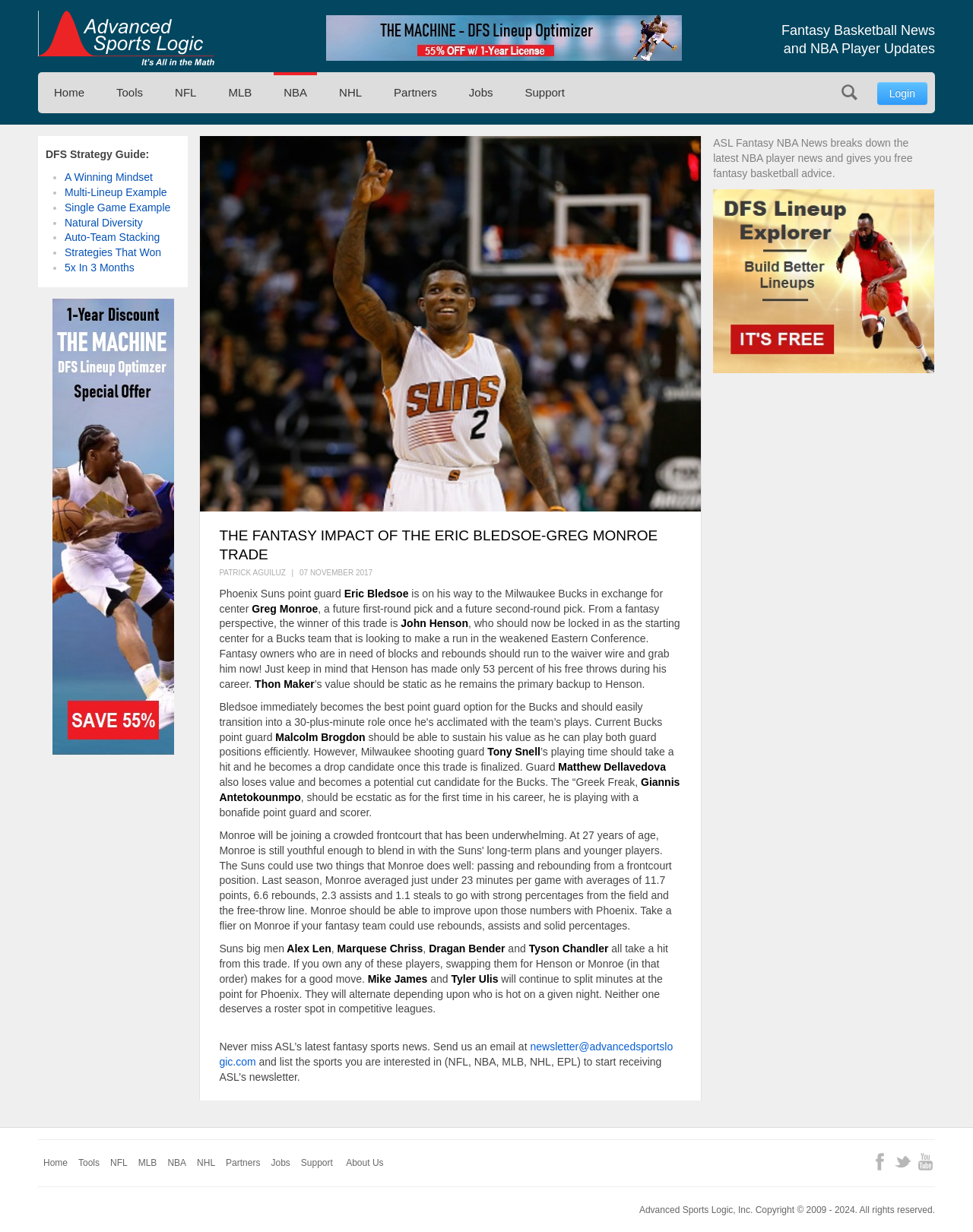Create a detailed description of the webpage's content and layout.

This webpage is about the fantasy impact of the Eric Bledsoe-Greg Monroe trade in the NBA. At the top, there is a navigation bar with links to "Advanced Sports Logic", "Login", "Home", "Tools", and other sports categories like "NFL", "MLB", "NBA", and "NHL". Below the navigation bar, there is a heading that reads "Fantasy Basketball News and NBA Player Updates". 

On the left side, there is a section with a heading "DFS Strategy Guide" that lists several links to guides on winning mindset, multi-lineup example, single game example, and more. 

The main content of the webpage is an article that discusses the fantasy impact of the Eric Bledsoe-Greg Monroe trade. The article is divided into sections with headings and paragraphs of text. There is an image at the top of the article, and the text discusses how the trade affects the fantasy values of players like John Henson, Thon Maker, Malcolm Brogdon, and others. The article provides advice on which players to pick up or drop from fantasy teams.

At the bottom of the webpage, there is a section with links to "Home", "Tools", and other sports categories, as well as a call to action to sign up for the newsletter.